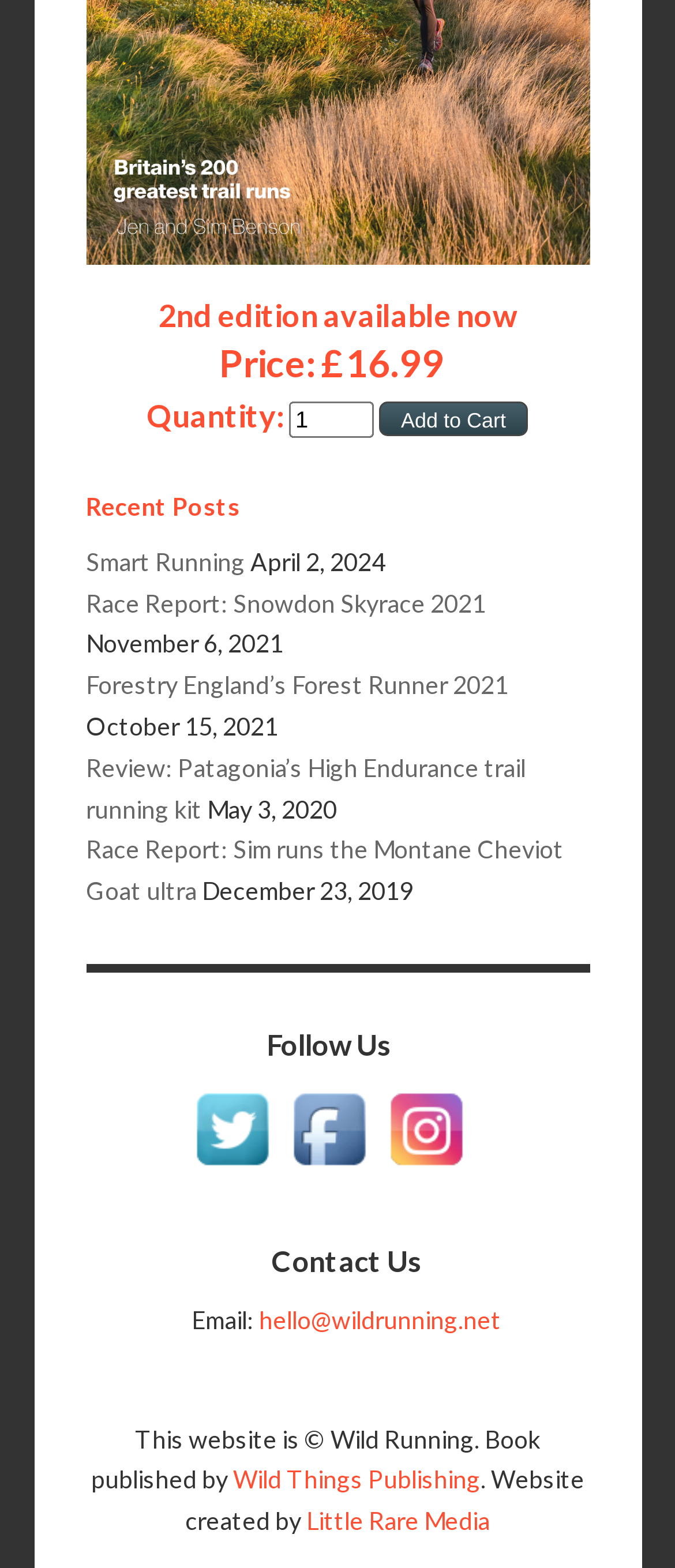What is the price of the 2nd edition book?
Use the information from the image to give a detailed answer to the question.

The price of the 2nd edition book can be found in the heading element with the text '2nd edition available now Price: £16.99 Quantity: 1 Add to Cart' at the top of the webpage.